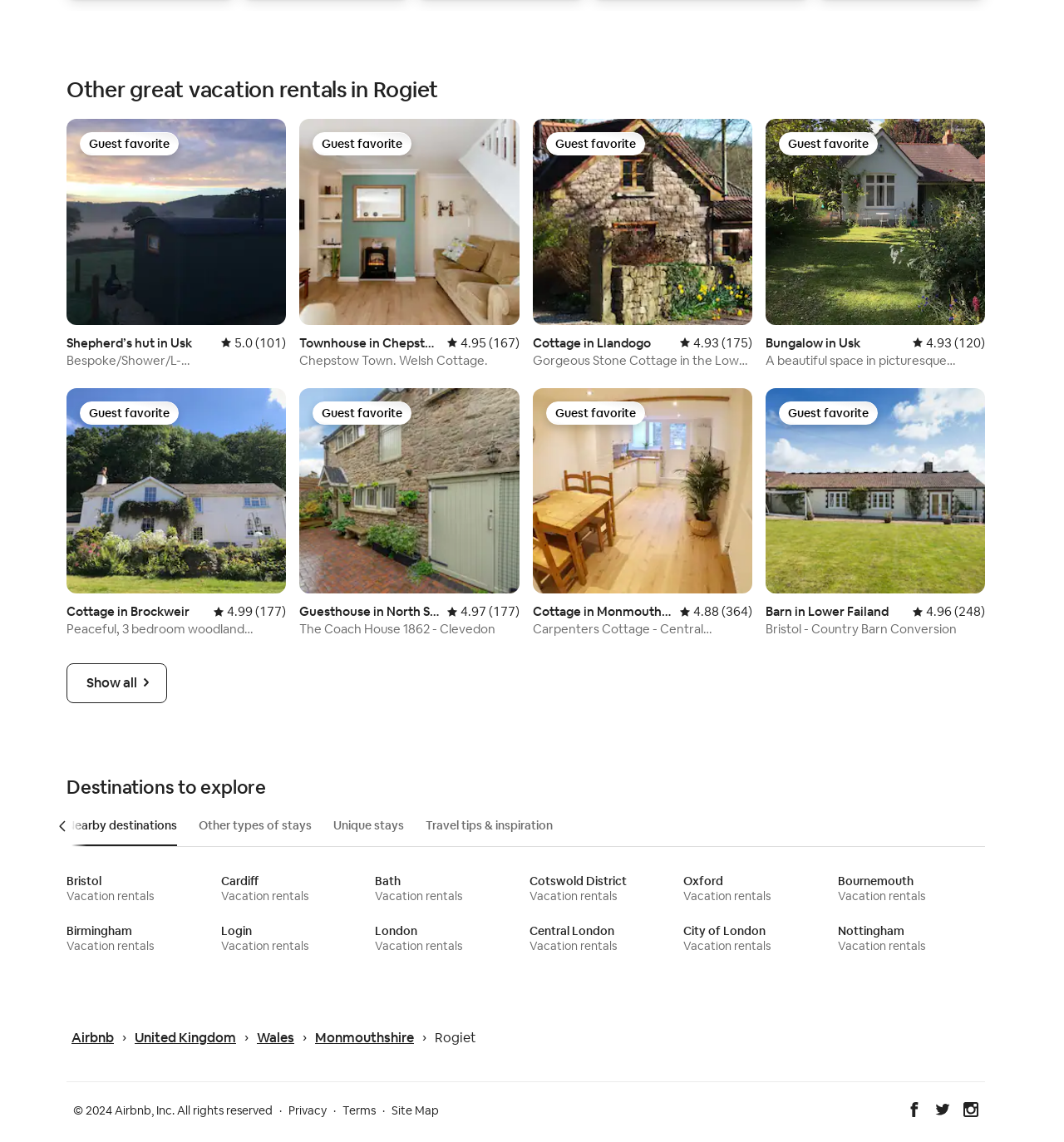Give a one-word or short phrase answer to the question: 
What is the copyright year of Airbnb, Inc.?

2024